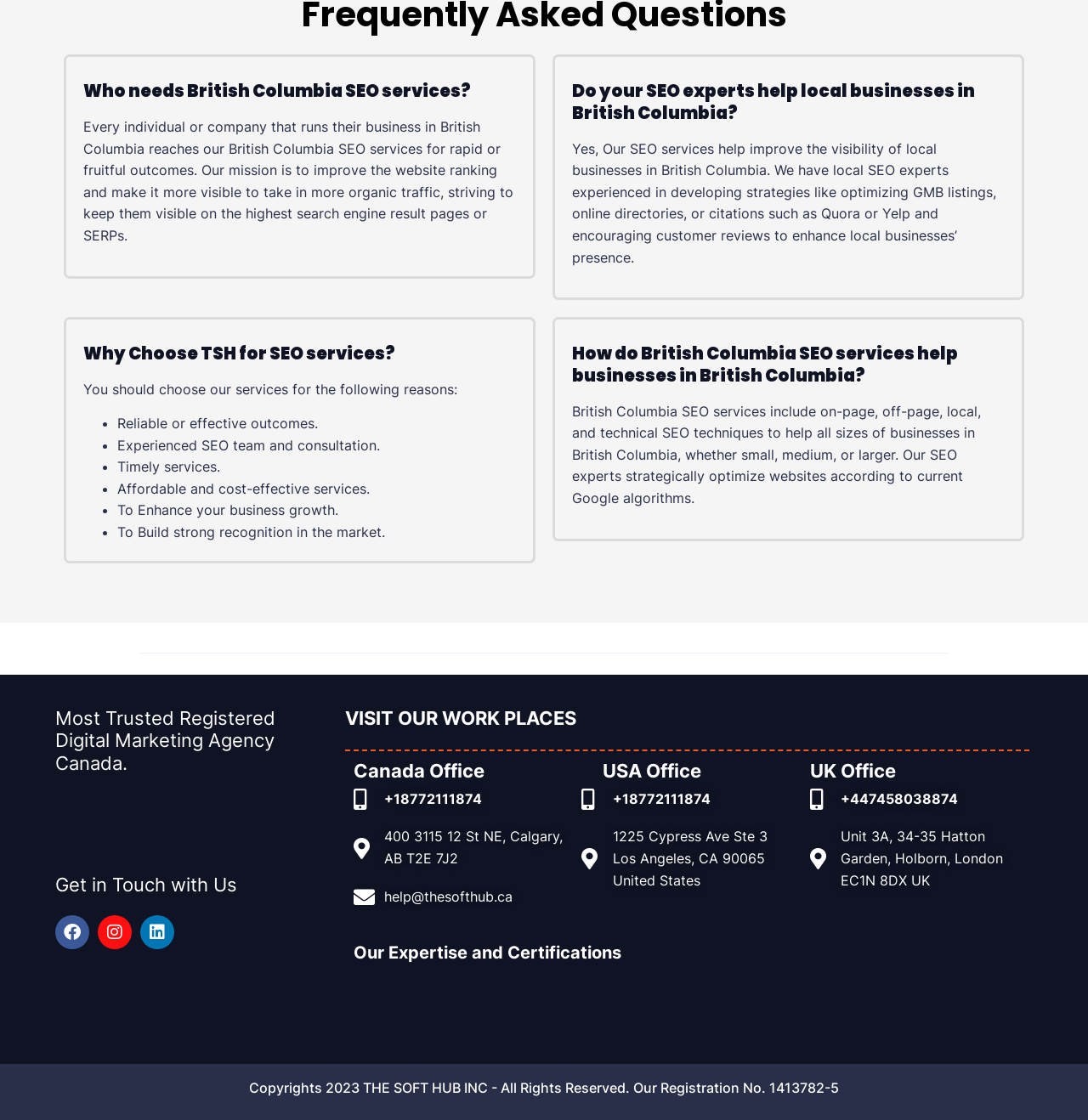Respond to the following question with a brief word or phrase:
What is the main purpose of the SEO services?

Improve website ranking